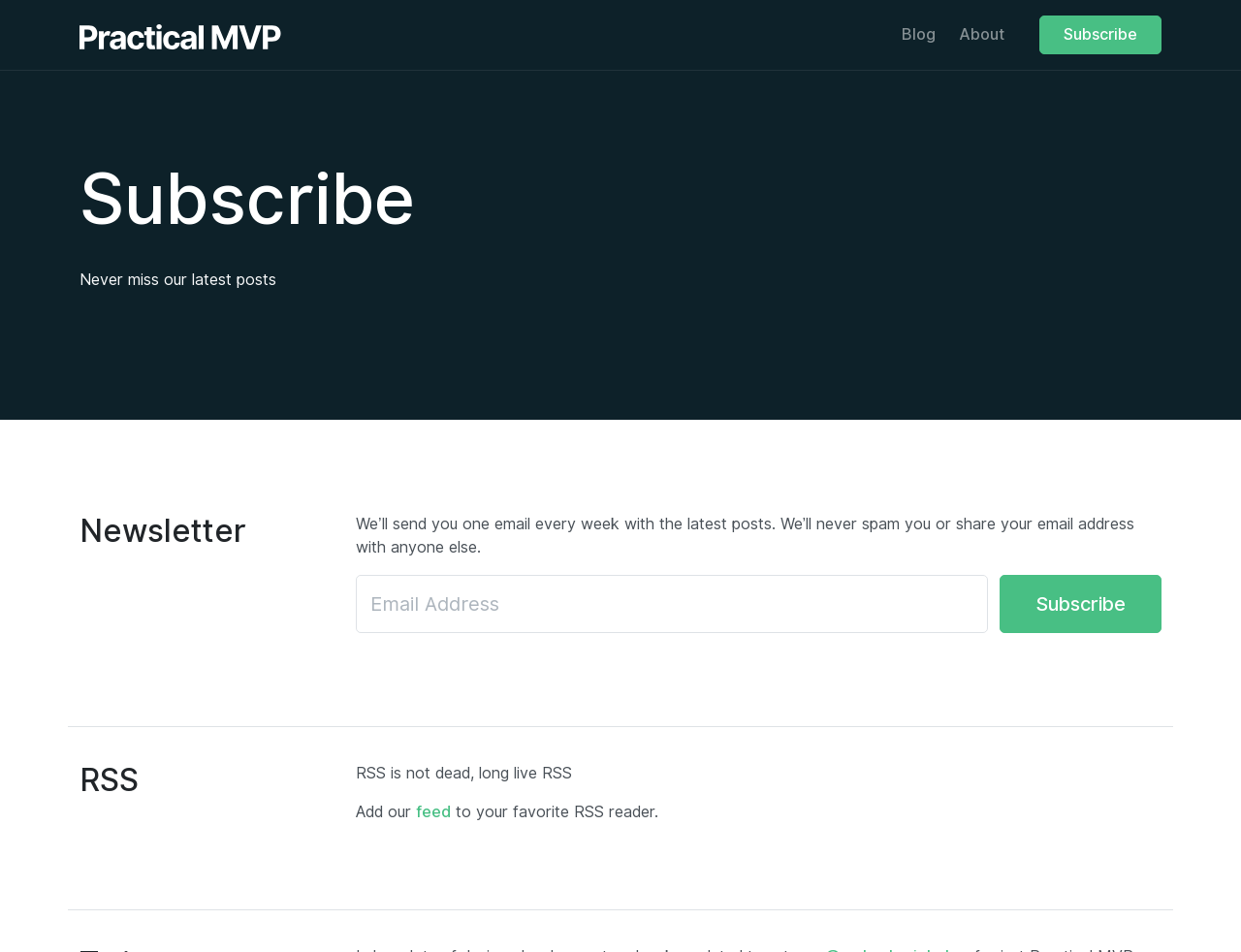Find the bounding box coordinates for the element described here: "Blog".

[0.717, 0.016, 0.763, 0.057]